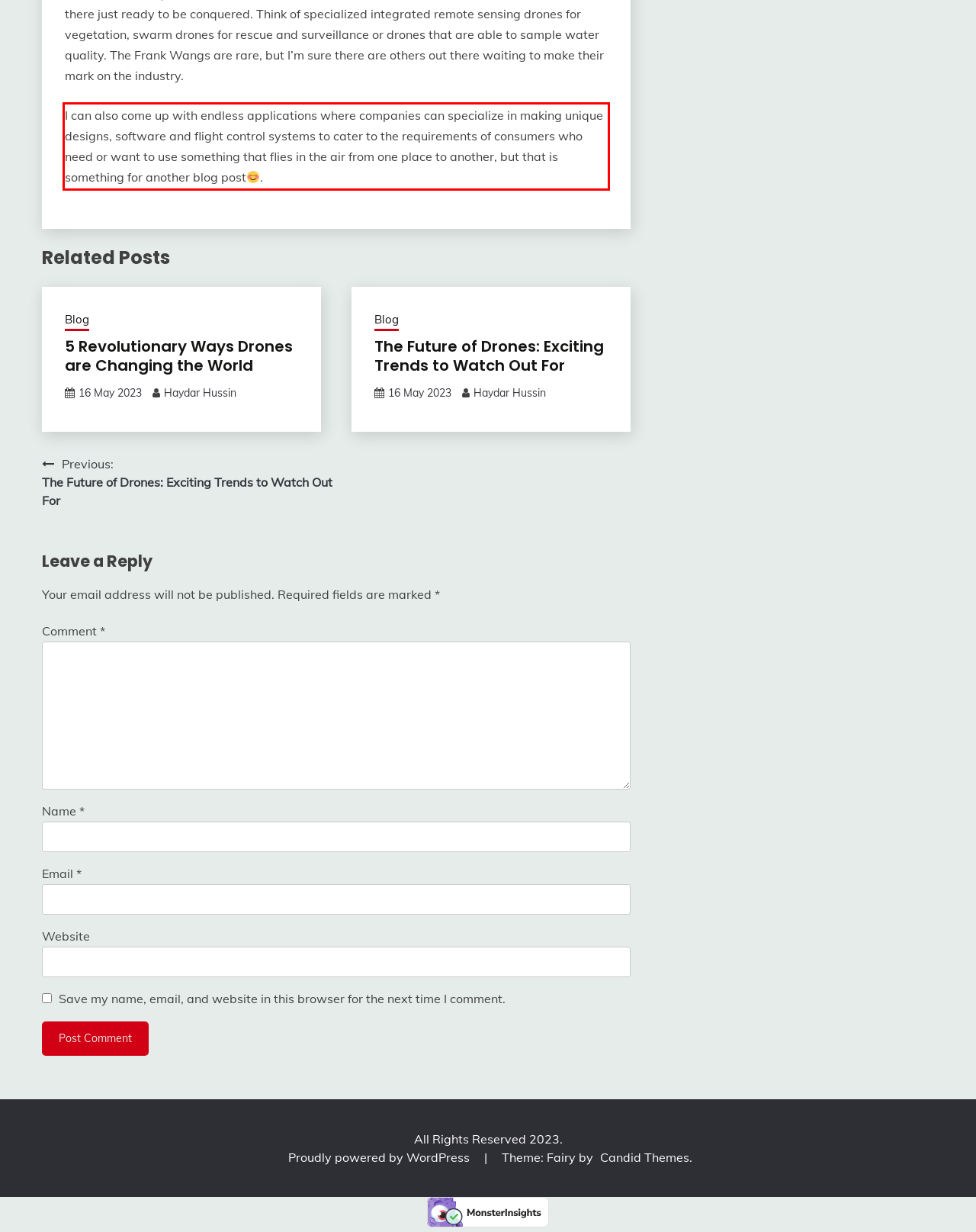Given a screenshot of a webpage, locate the red bounding box and extract the text it encloses.

I can also come up with endless applications where companies can specialize in making unique designs, software and flight control systems to cater to the requirements of consumers who need or want to use something that flies in the air from one place to another, but that is something for another blog post.